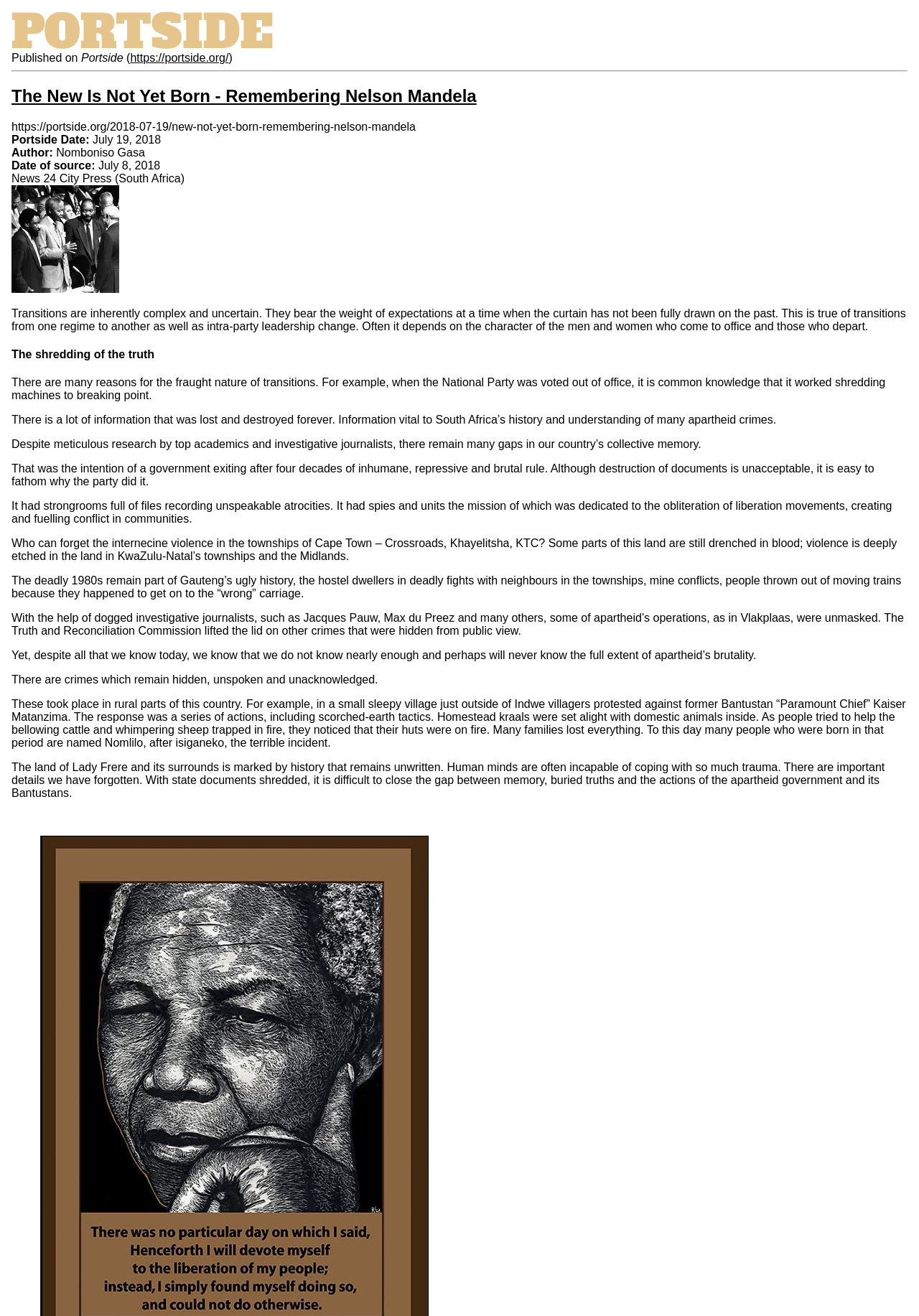Identify the bounding box coordinates for the UI element mentioned here: "https://portside.org/". Provide the coordinates as four float values between 0 and 1, i.e., [left, top, right, bottom].

[0.142, 0.039, 0.249, 0.049]